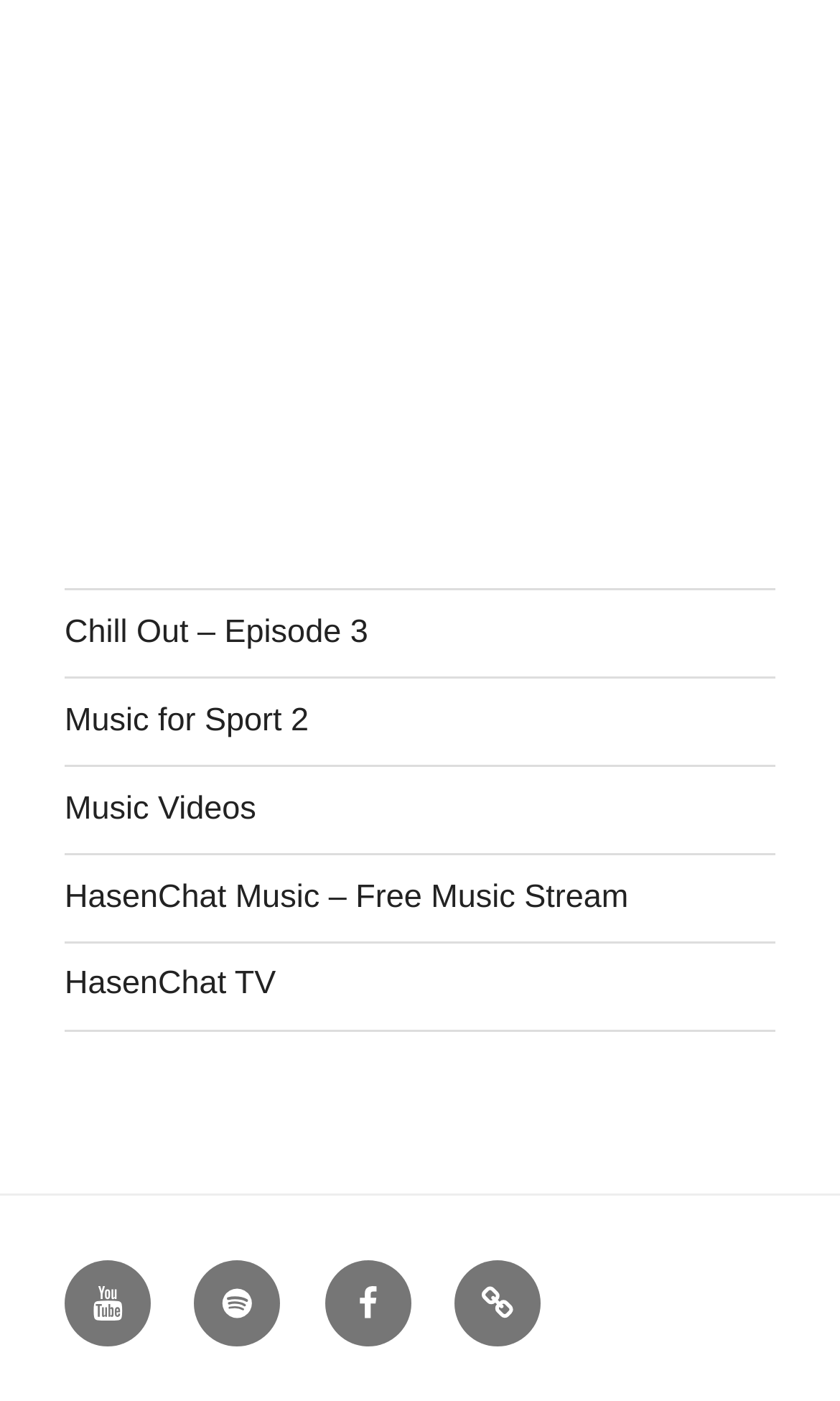Provide a one-word or short-phrase answer to the question:
What is the price of the deals mentioned?

1 Dollar